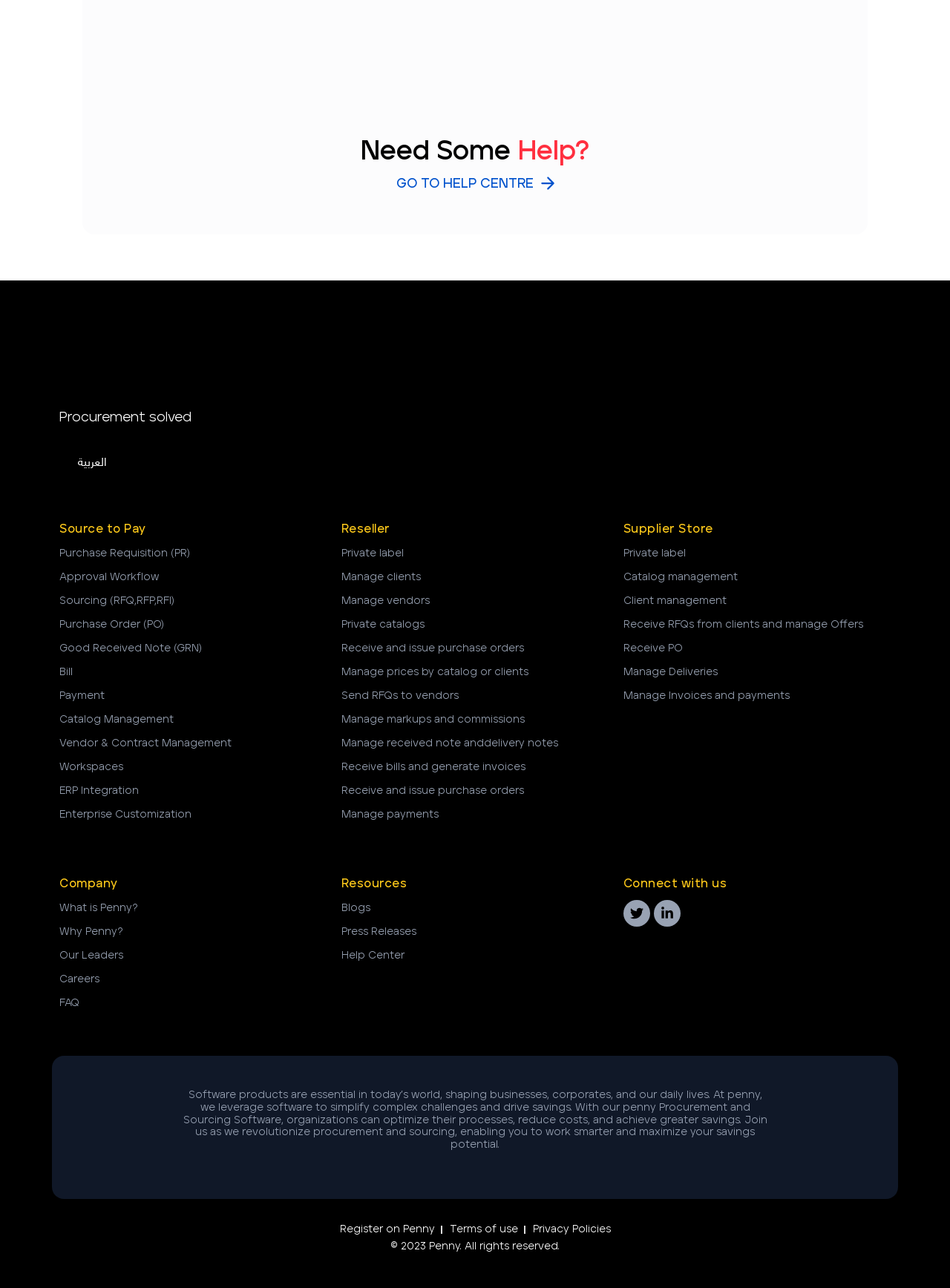What are the three main sections of the webpage?
Please provide a comprehensive answer based on the information in the image.

The webpage is divided into three main sections, each with its own set of links and features. The first section is 'Source to Pay', which includes links to procurement-related activities. The second section is 'Reseller', which includes links to reseller-related activities. The third section is 'Supplier Store', which includes links to supplier-related activities.